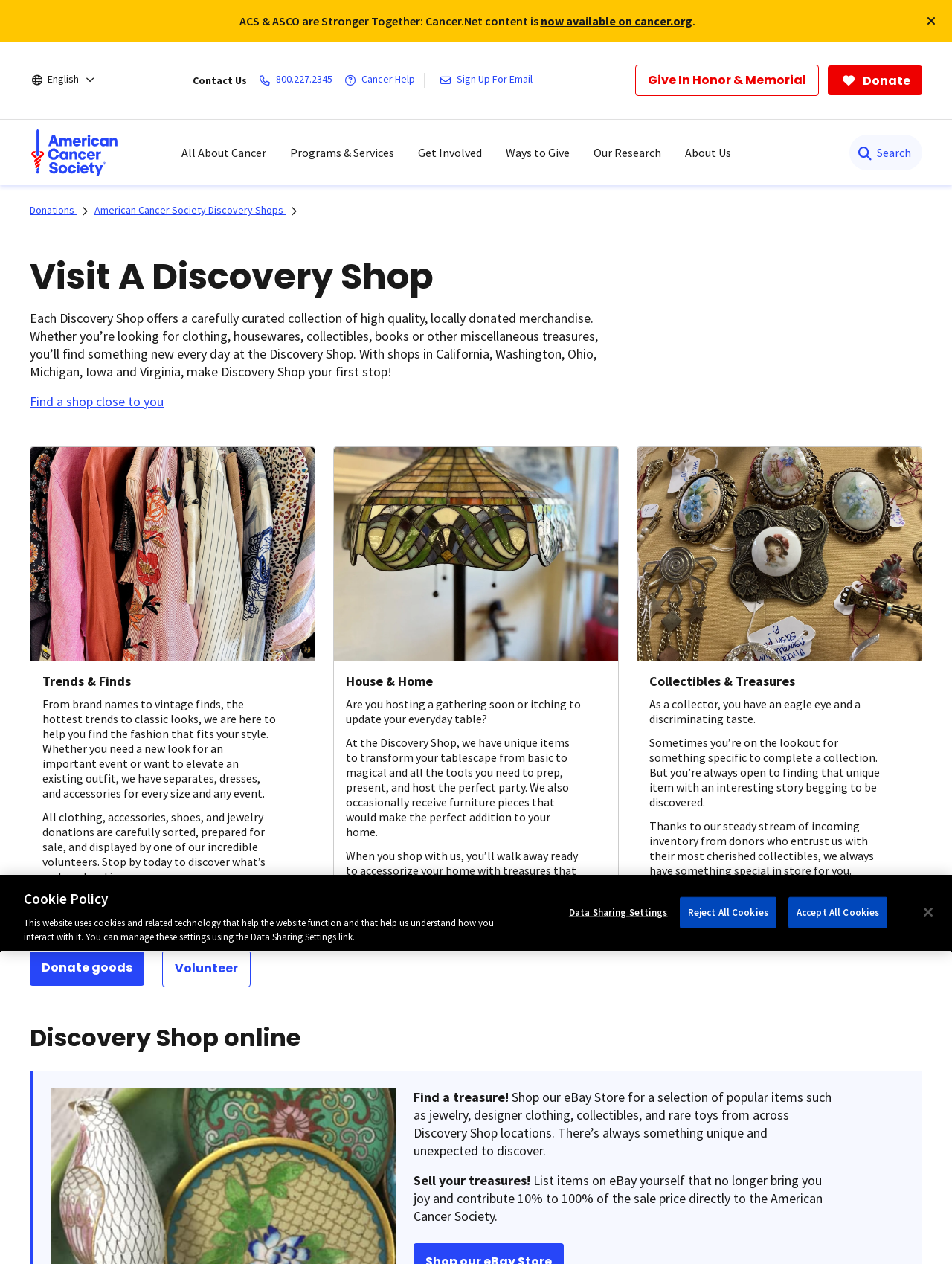Please identify the bounding box coordinates of the element I need to click to follow this instruction: "Click the 'Close' button".

[0.969, 0.009, 0.988, 0.024]